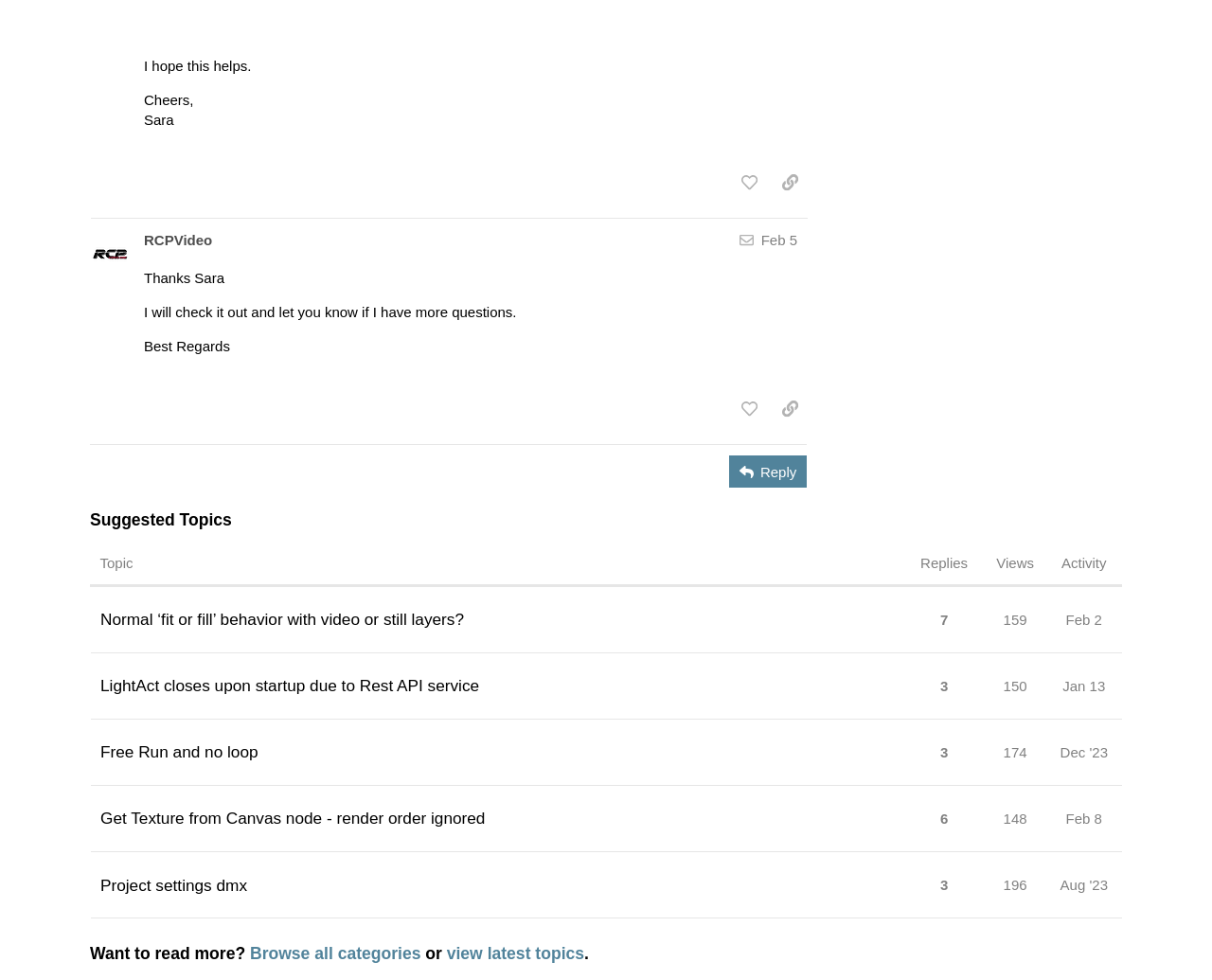How many views does the topic 'Get Texture from Canvas node - render order ignored' have?
Answer the question in a detailed and comprehensive manner.

I found the answer by looking at the table of suggested topics, where the topic 'Get Texture from Canvas node - render order ignored' has a generic text labeled 'this topic has been viewed 148 times'.